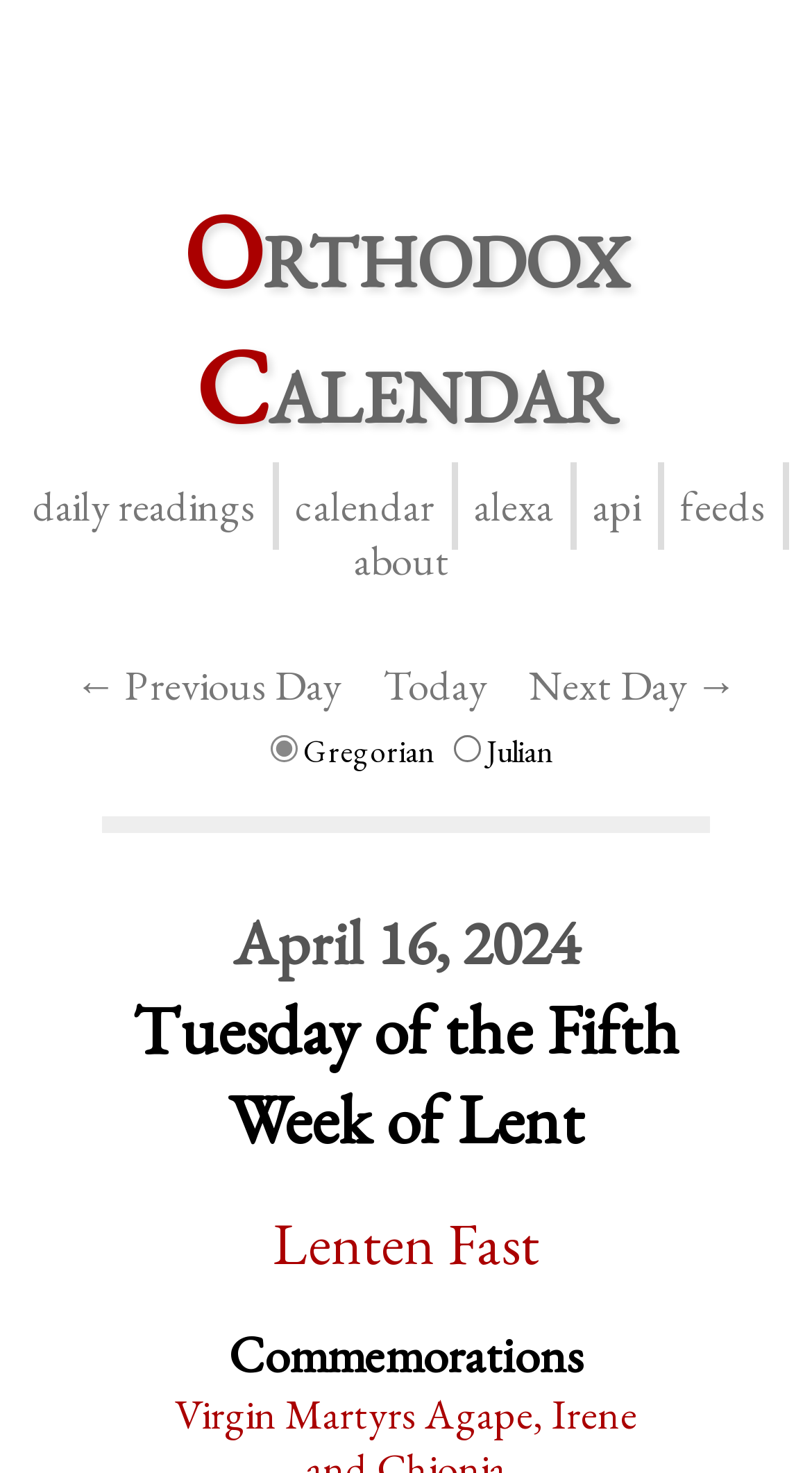Specify the bounding box coordinates of the area to click in order to follow the given instruction: "view daily readings."

[0.04, 0.325, 0.314, 0.362]